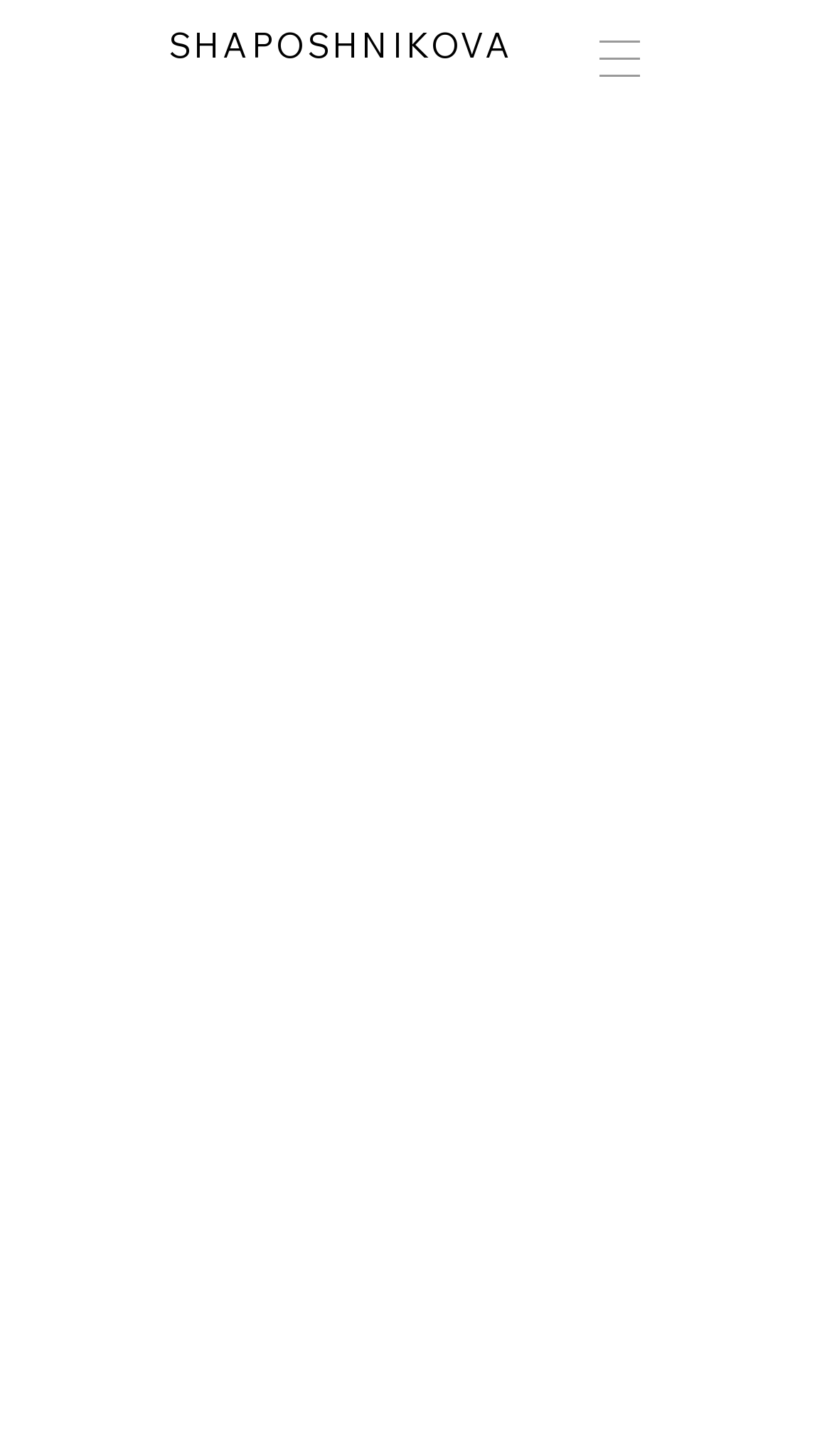Answer in one word or a short phrase: 
What type of materials does Irina Shaposhnikova use in her designs?

Cutting edge materials